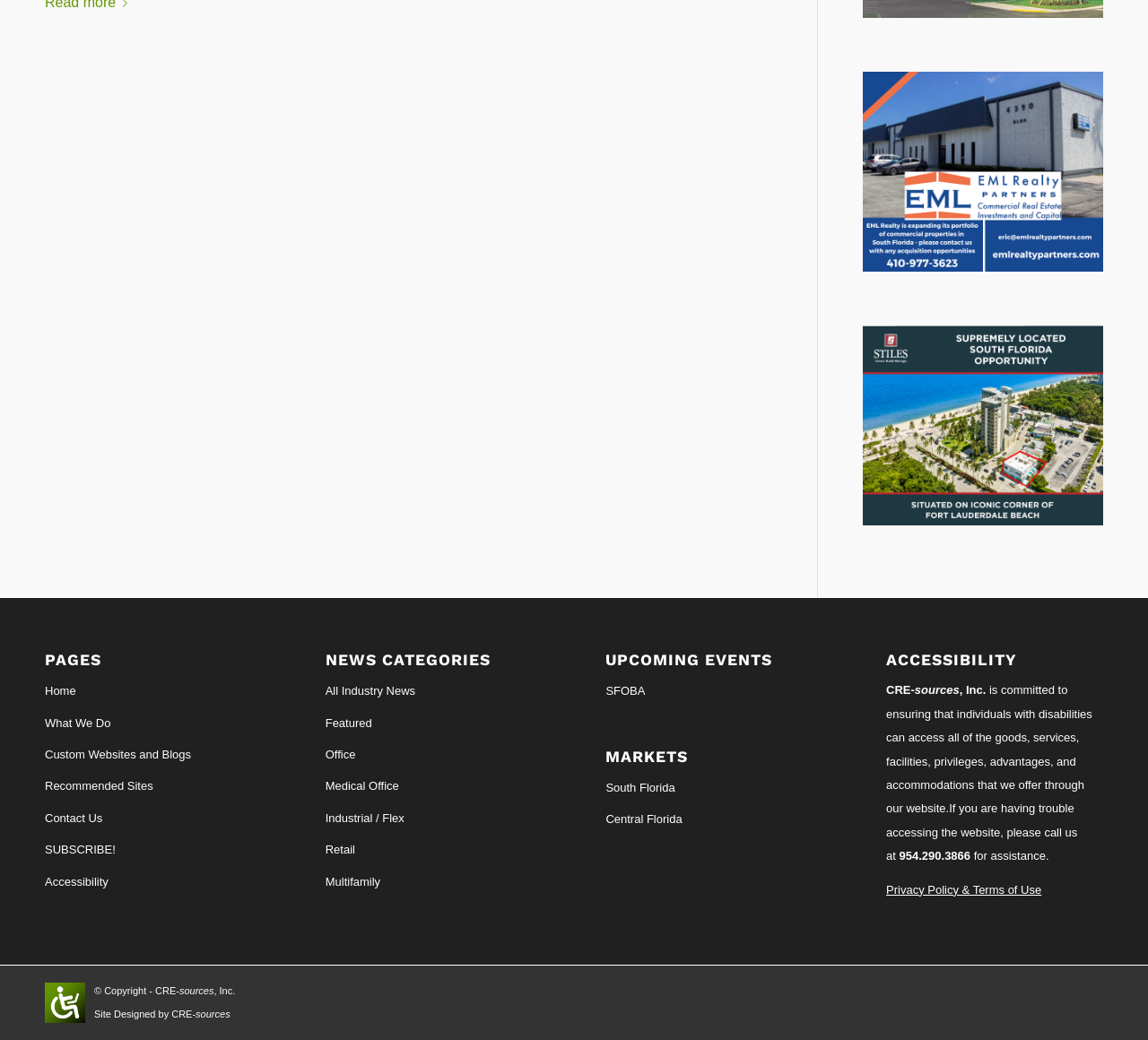Answer with a single word or phrase: 
How many categories are there in NEWS CATEGORIES?

6